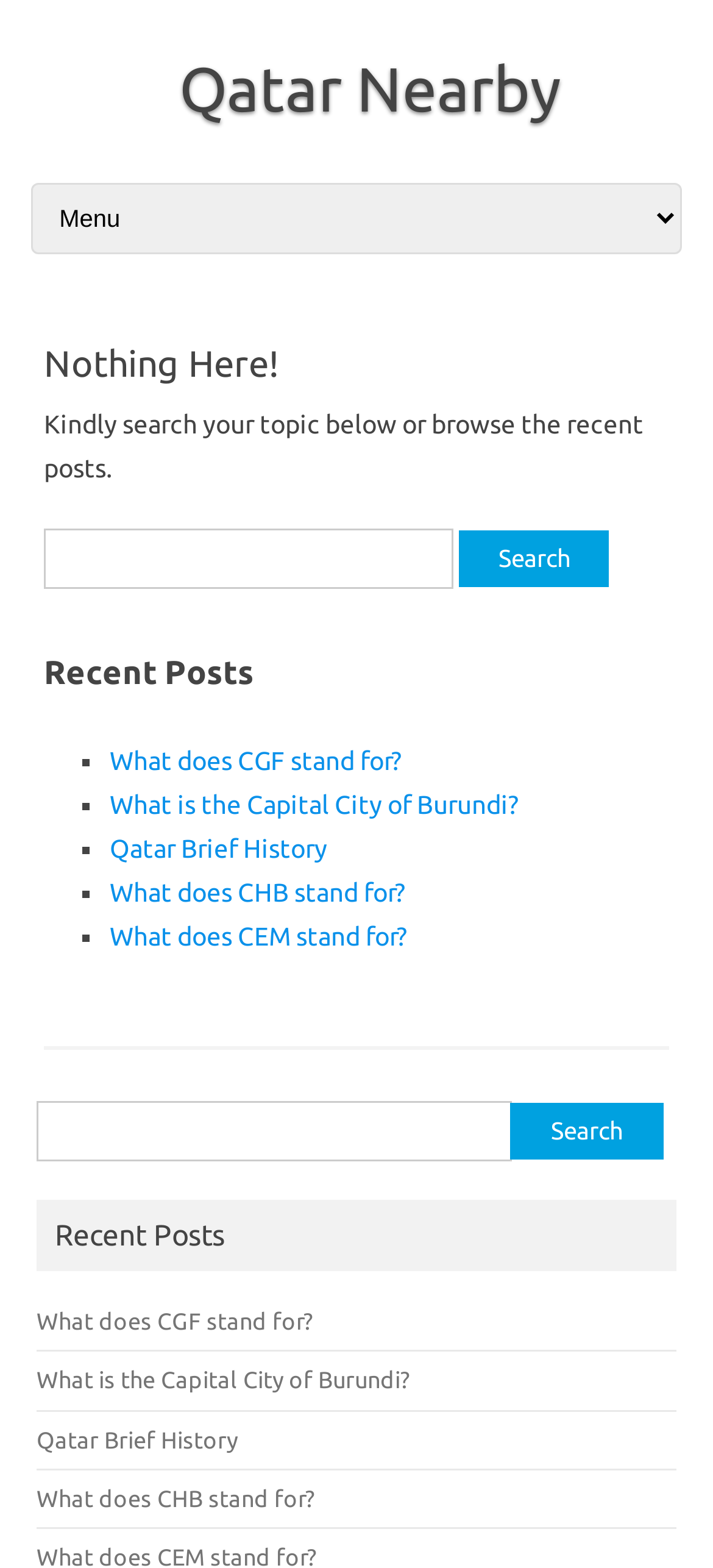Reply to the question with a single word or phrase:
How many recent posts are listed?

5